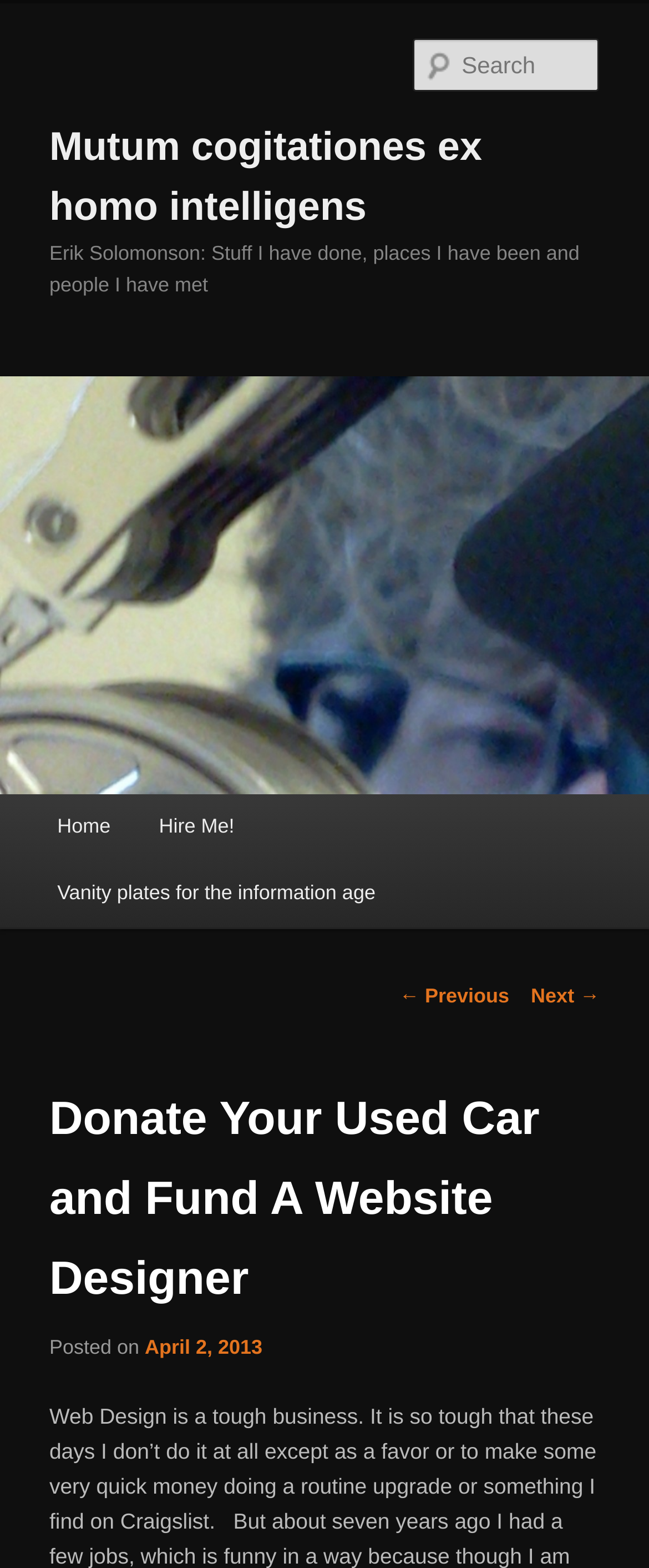How many links are there in the main menu?
Refer to the image and provide a one-word or short phrase answer.

3